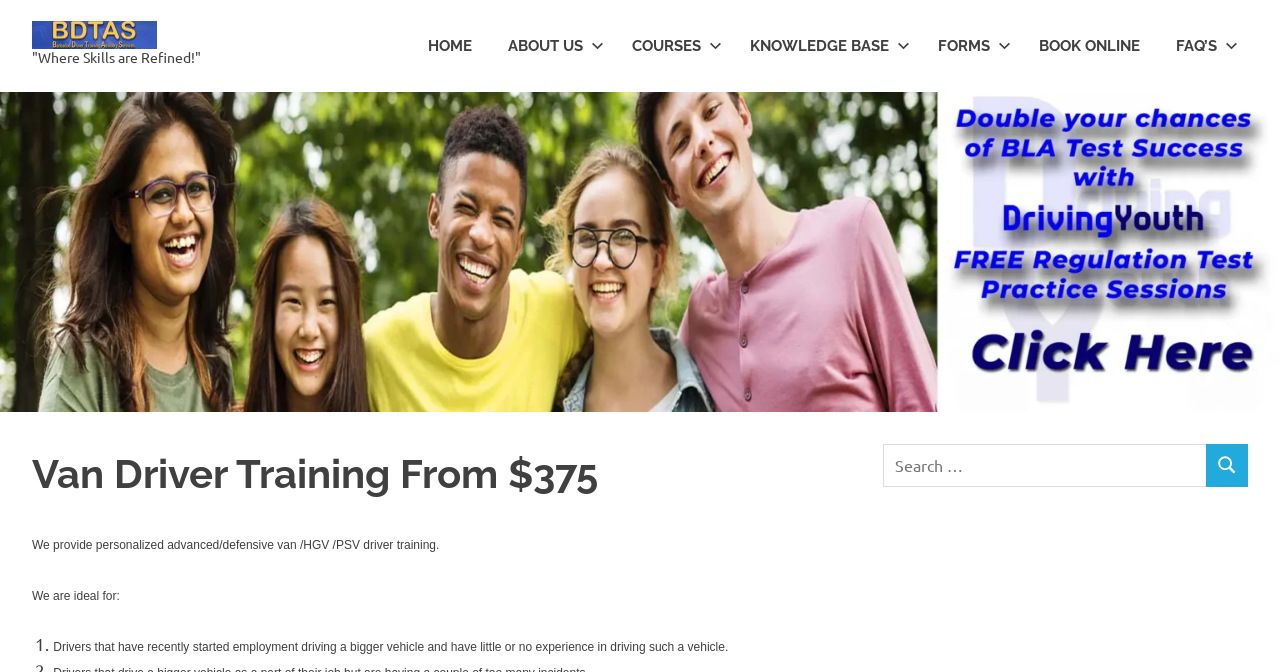What type of training is provided?
Ensure your answer is thorough and detailed.

Based on the webpage content, it is clear that the website provides personalized advanced/defensive van/HGV/PSV driver training, which is mentioned in the static text element.